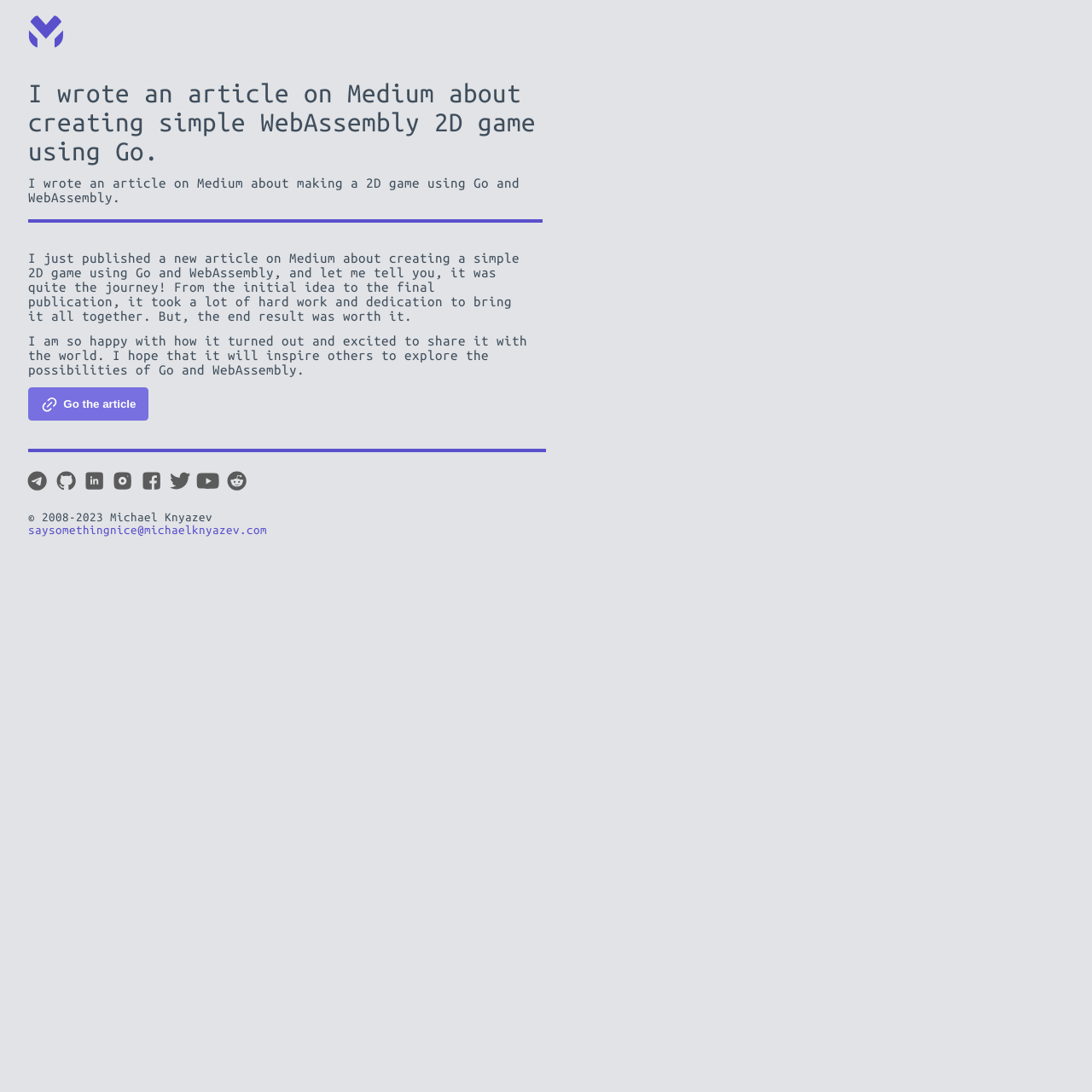What is the author's name?
Using the visual information from the image, give a one-word or short-phrase answer.

Michael Knyazev